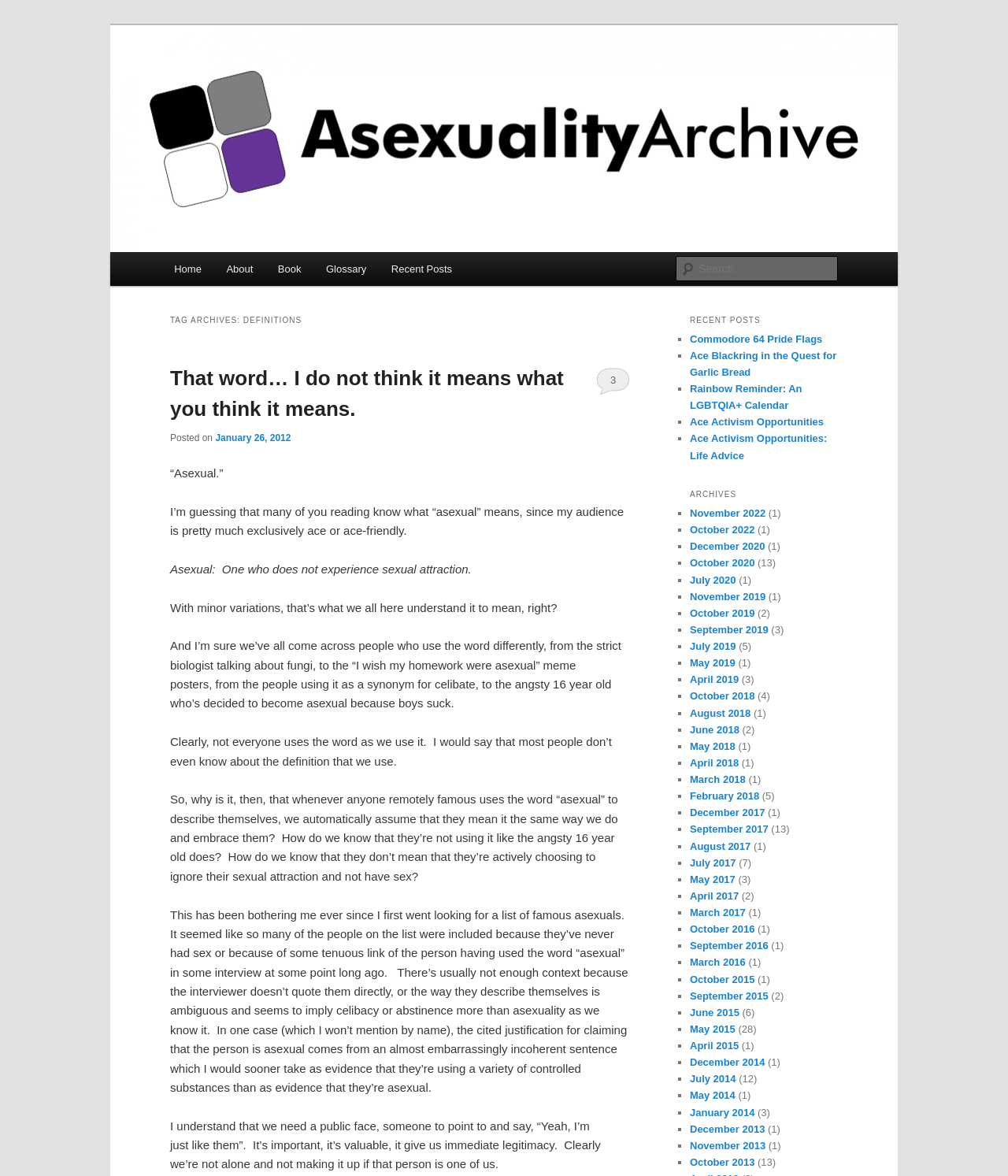Locate the bounding box coordinates of the area you need to click to fulfill this instruction: 'View the archives for November 2022'. The coordinates must be in the form of four float numbers ranging from 0 to 1: [left, top, right, bottom].

[0.684, 0.431, 0.759, 0.441]